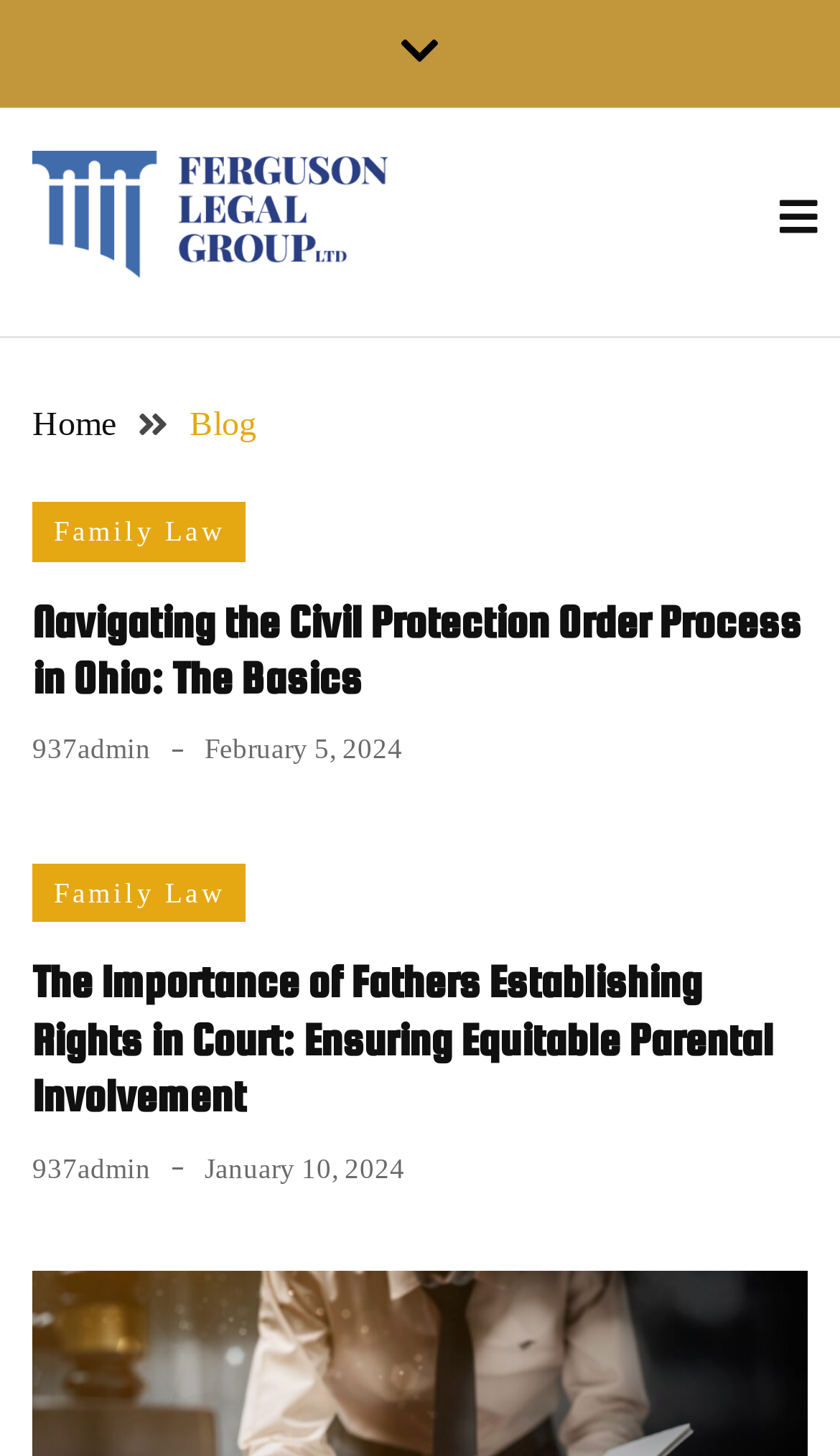Please specify the bounding box coordinates for the clickable region that will help you carry out the instruction: "Navigate to the Home page".

[0.038, 0.277, 0.138, 0.305]